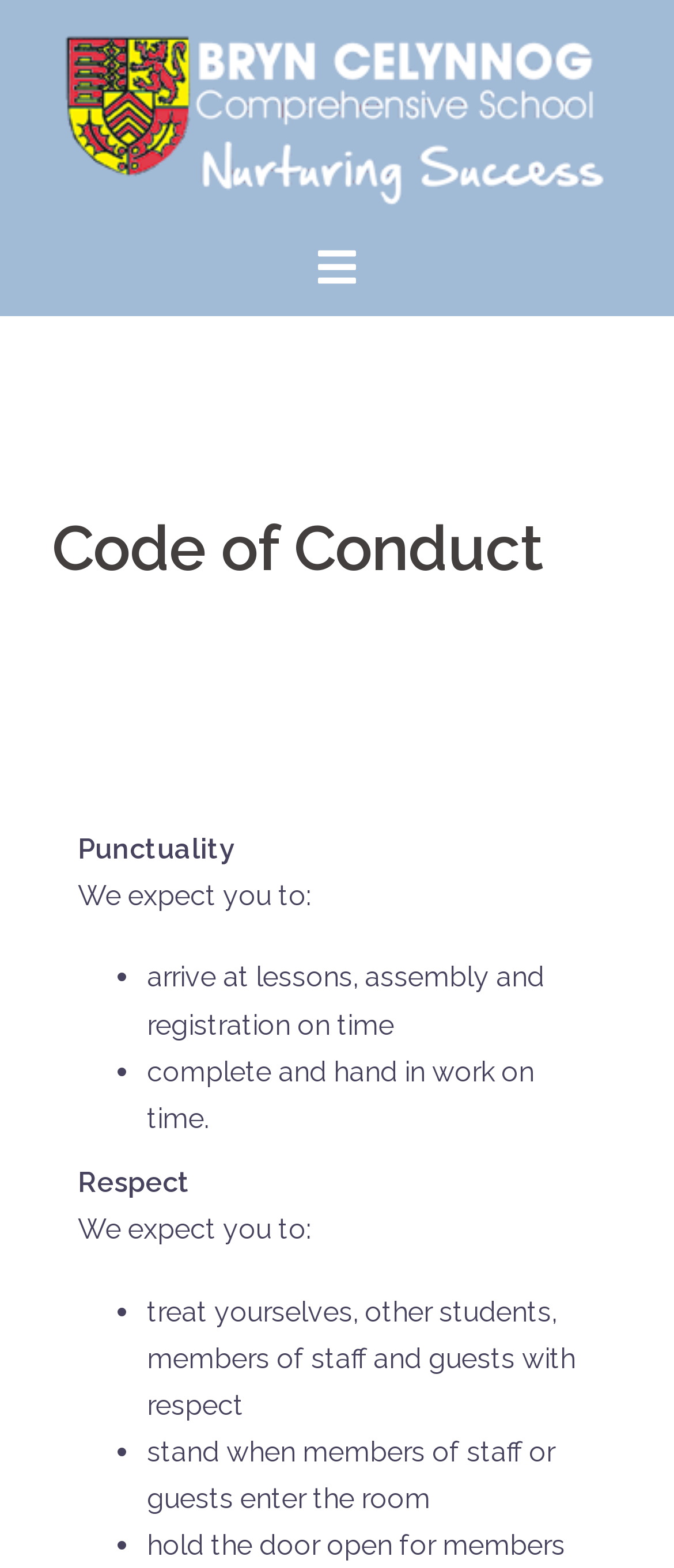Refer to the element description title="Bryn Celynnog Comprehensive School" and identify the corresponding bounding box in the screenshot. Format the coordinates as (top-left x, top-left y, bottom-right x, bottom-right y) with values in the range of 0 to 1.

[0.095, 0.065, 0.905, 0.086]